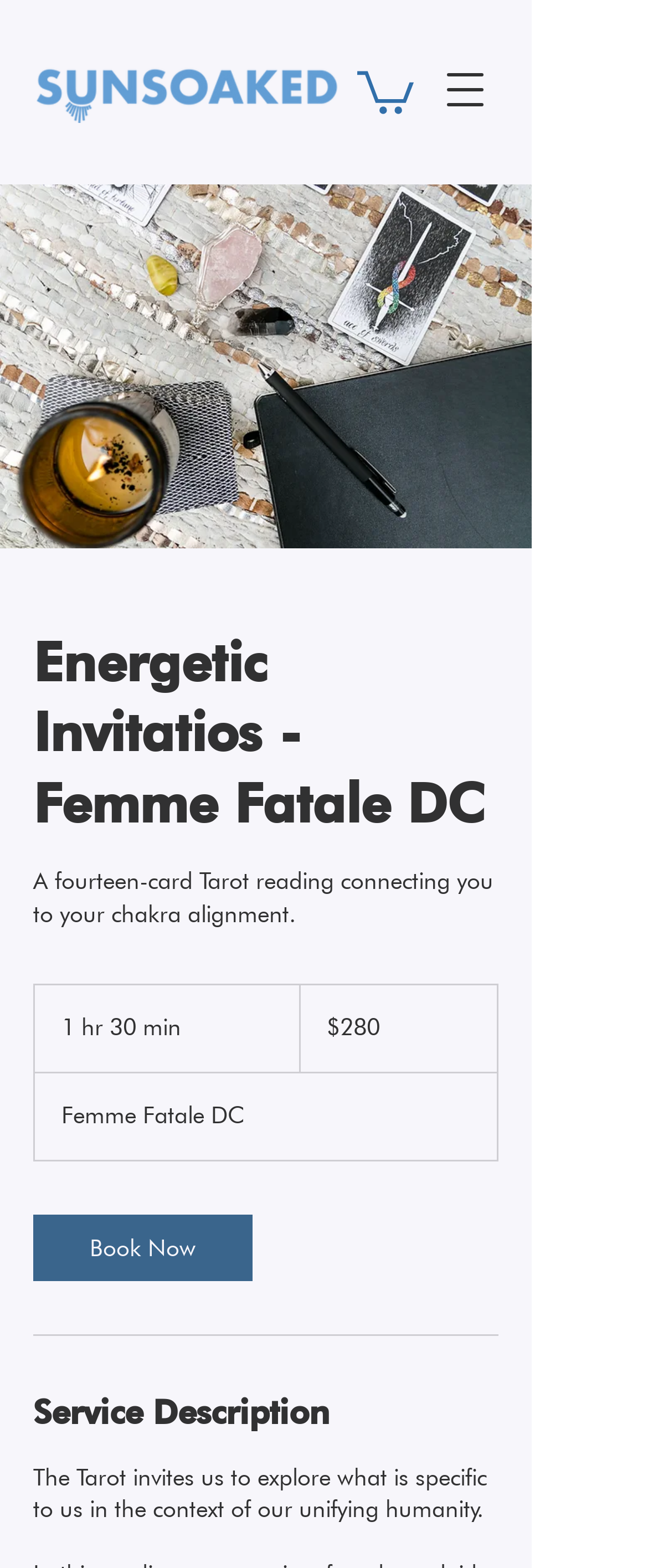Please look at the image and answer the question with a detailed explanation: What is the theme of the Tarot reading service?

I found the answer by looking at the StaticText element with the text 'A fourteen-card Tarot reading connecting you to your chakra alignment.' which describes the service, indicating that the theme of the Tarot reading service is chakra alignment.